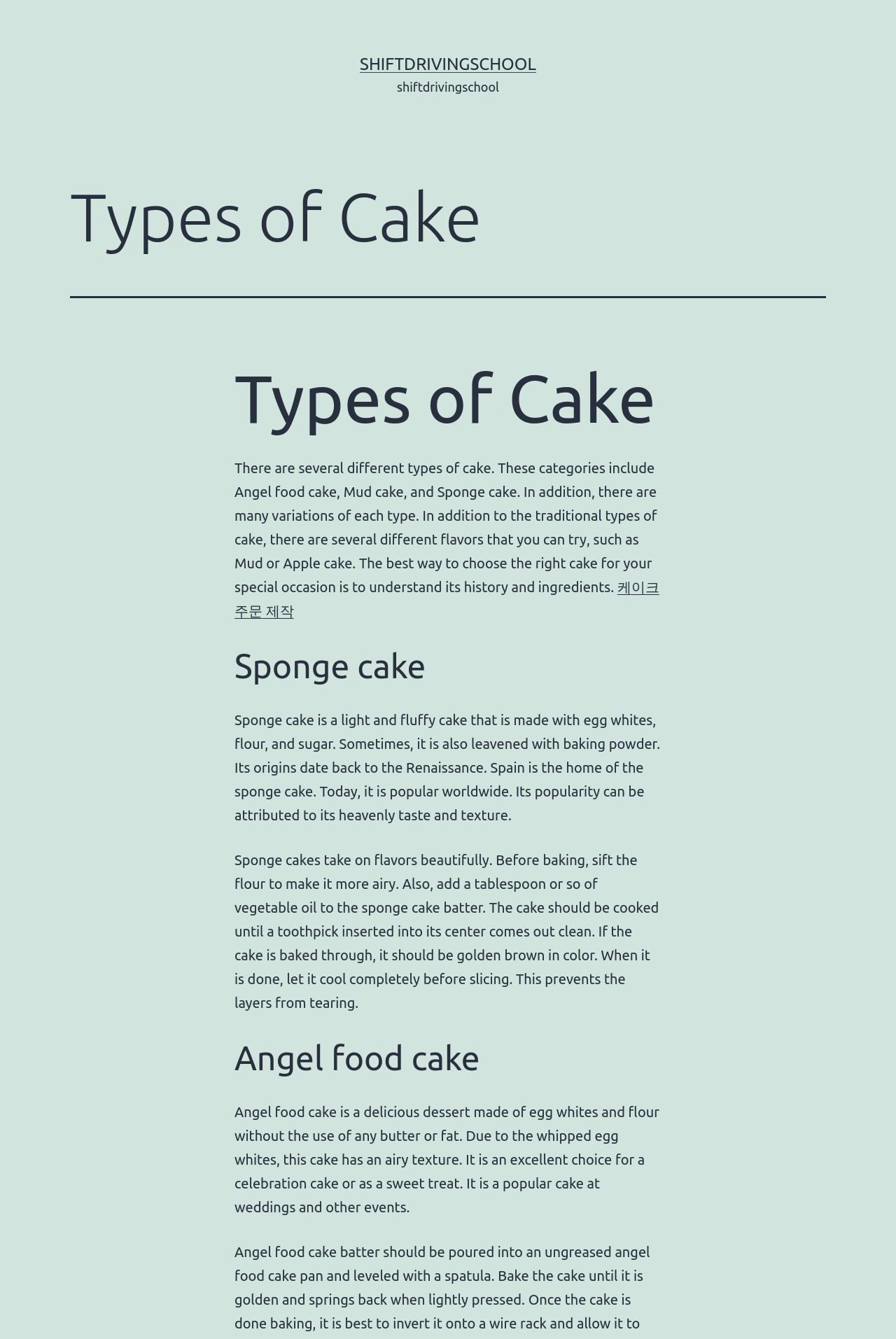Find the UI element described as: "케이크 주문 제작" and predict its bounding box coordinates. Ensure the coordinates are four float numbers between 0 and 1, [left, top, right, bottom].

[0.262, 0.432, 0.736, 0.462]